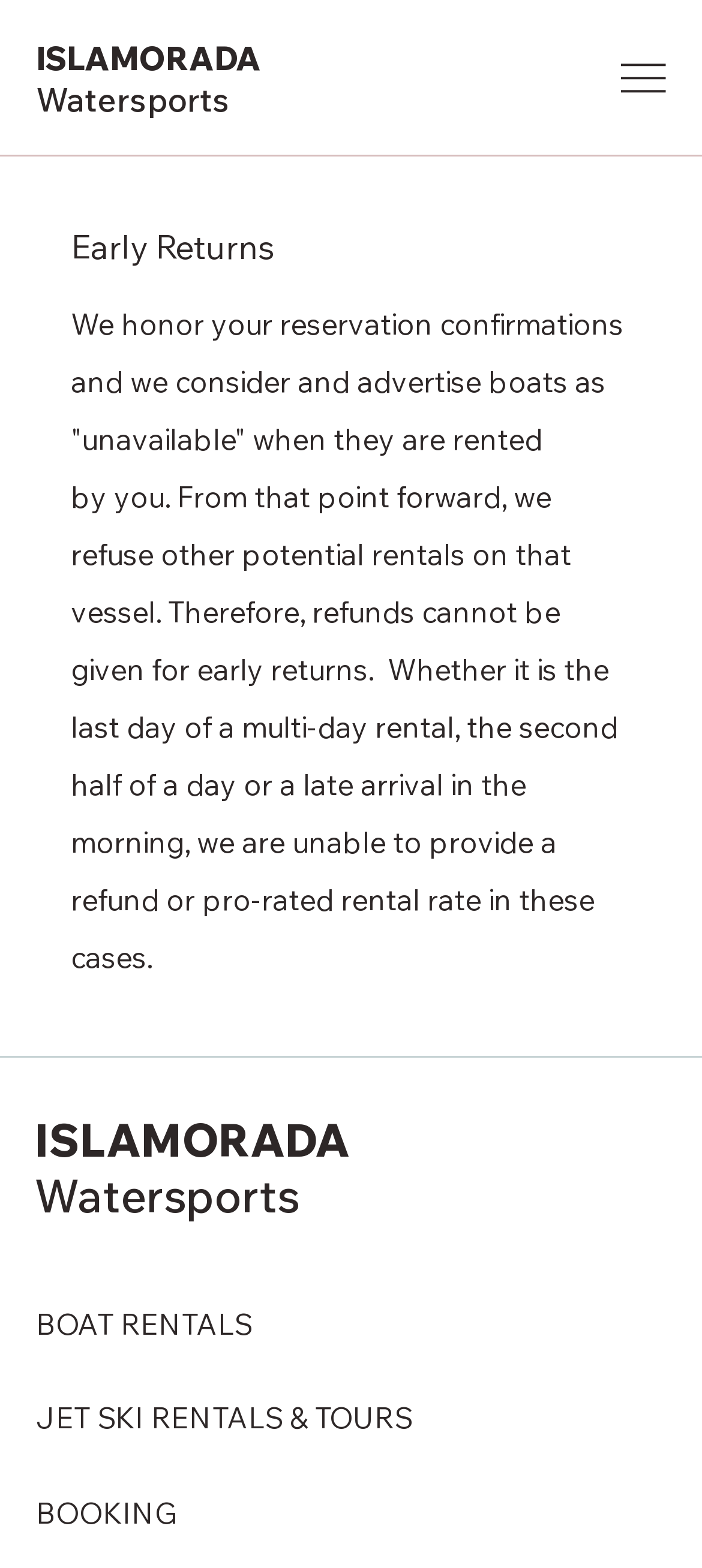Respond to the following question using a concise word or phrase: 
What are the three links at the bottom of the webpage?

BOAT RENTALS, JET SKI RENTALS & TOURS, BOOKING